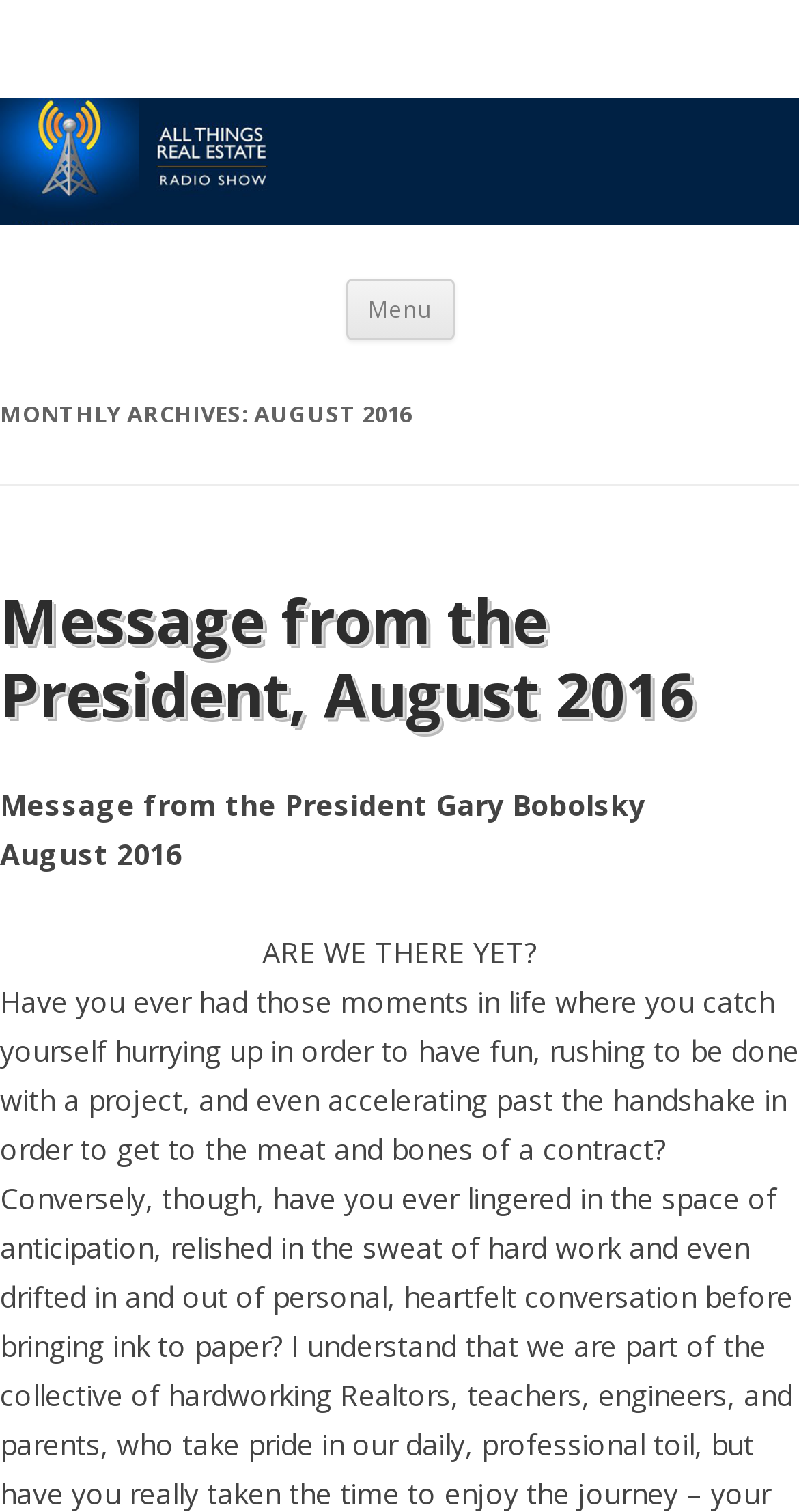Please determine the bounding box coordinates, formatted as (top-left x, top-left y, bottom-right x, bottom-right y), with all values as floating point numbers between 0 and 1. Identify the bounding box of the region described as: Skip to content

[0.568, 0.185, 0.819, 0.204]